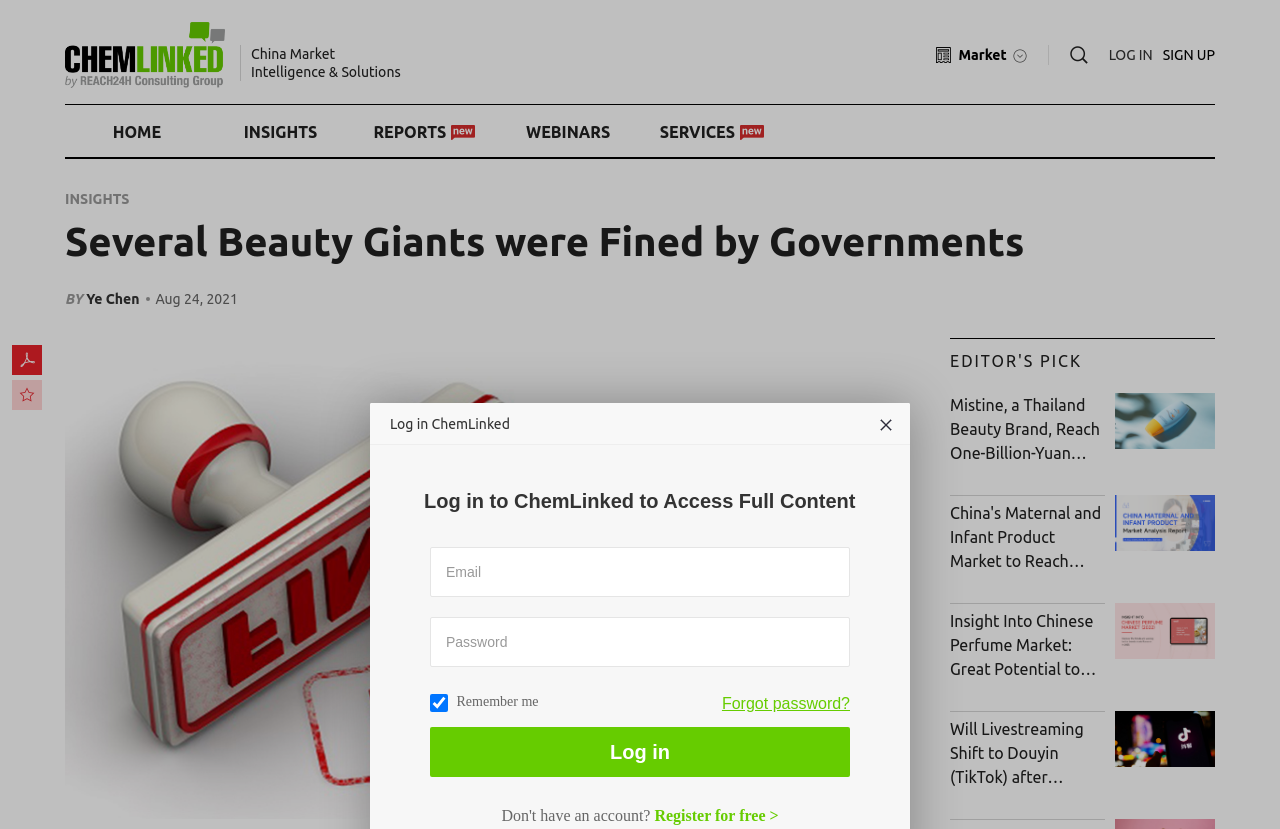Could you highlight the region that needs to be clicked to execute the instruction: "Search for something"?

[0.864, 0.063, 0.938, 0.125]